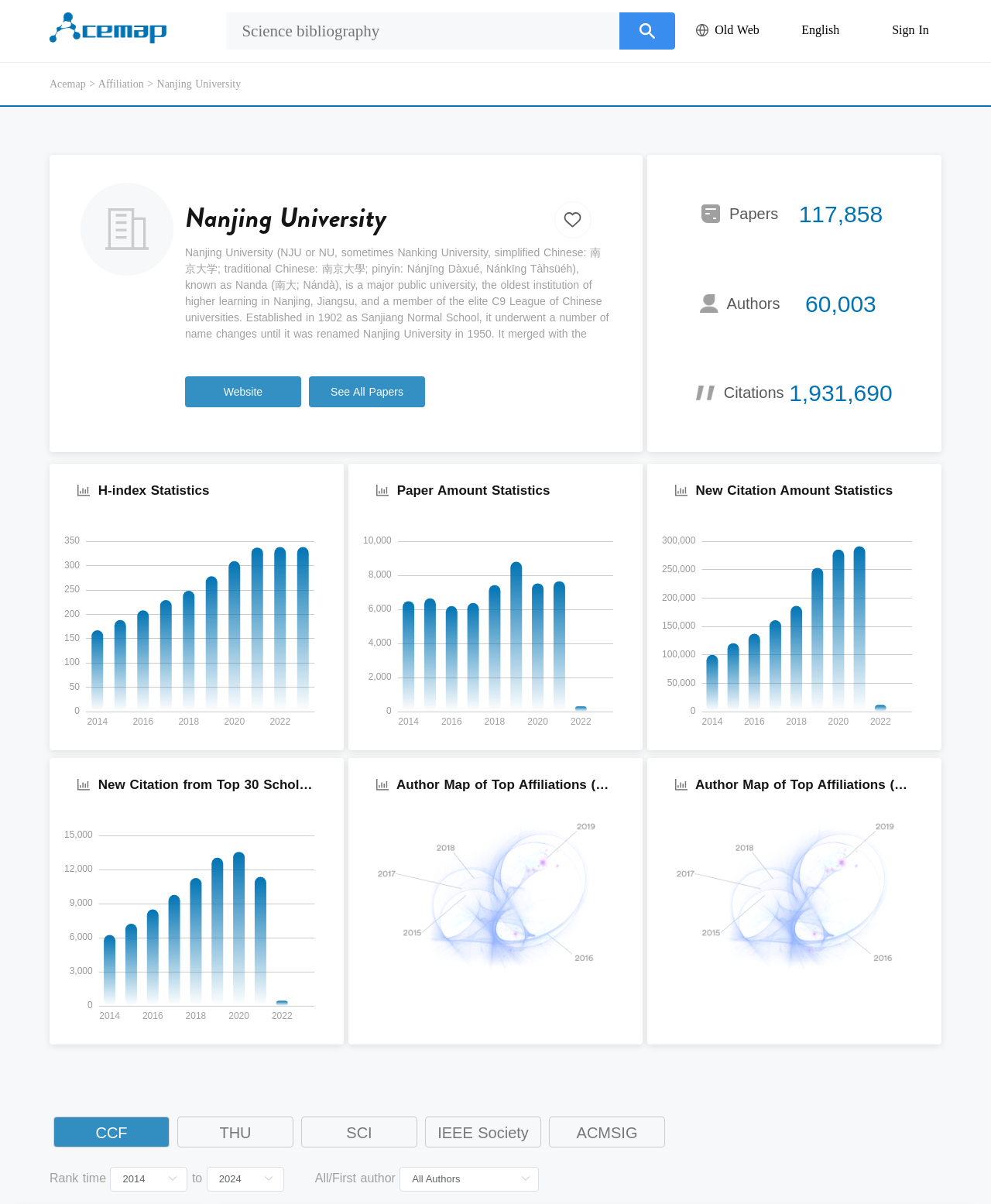Please determine the bounding box coordinates of the section I need to click to accomplish this instruction: "Select a year".

[0.111, 0.969, 0.189, 0.99]